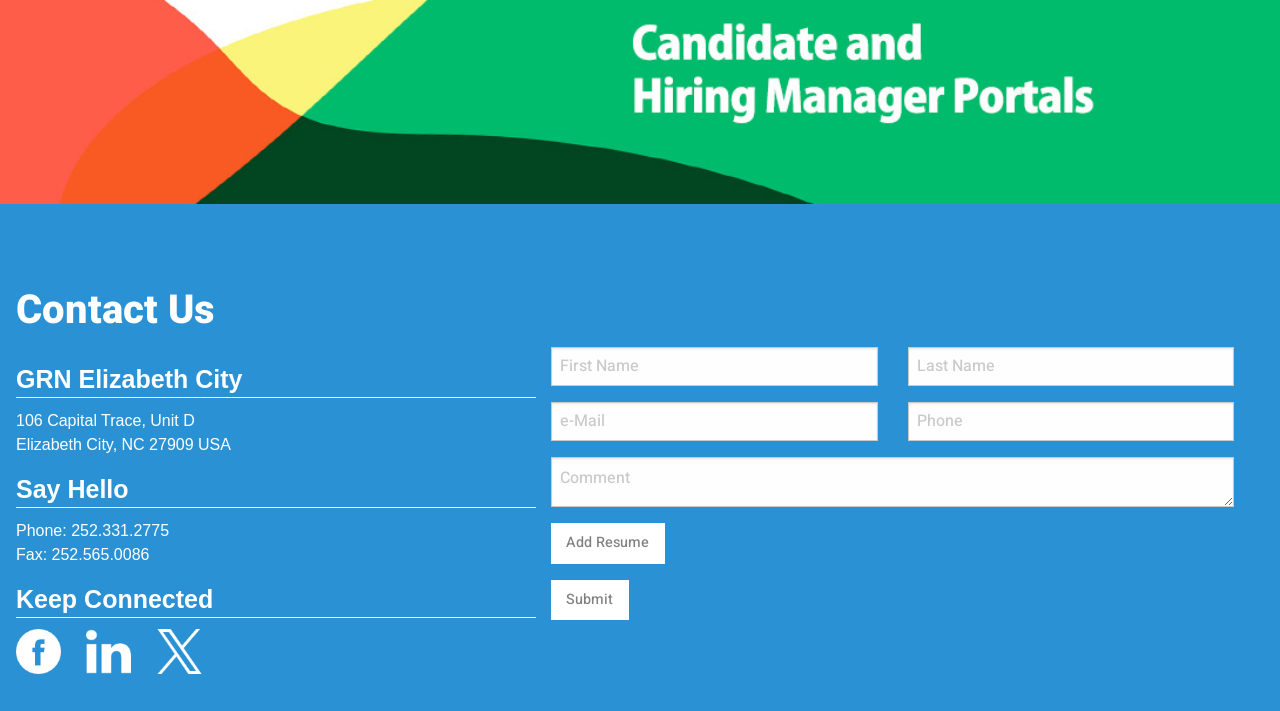Based on the element description: "name="master-comment" placeholder="Comment"", identify the bounding box coordinates for this UI element. The coordinates must be four float numbers between 0 and 1, listed as [left, top, right, bottom].

[0.43, 0.642, 0.964, 0.713]